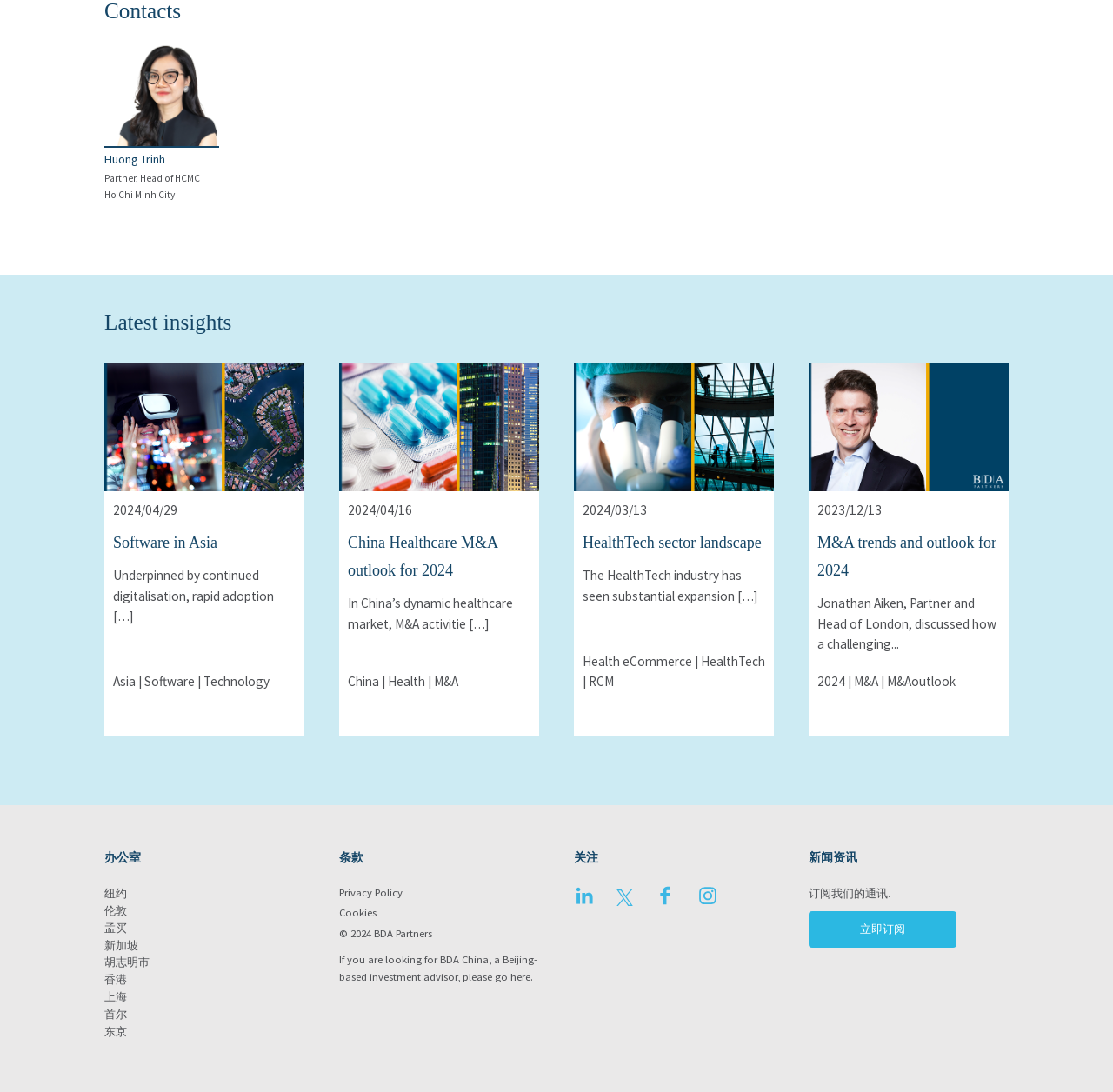Please find the bounding box coordinates in the format (top-left x, top-left y, bottom-right x, bottom-right y) for the given element description. Ensure the coordinates are floating point numbers between 0 and 1. Description: 胡志明市

[0.094, 0.875, 0.134, 0.887]